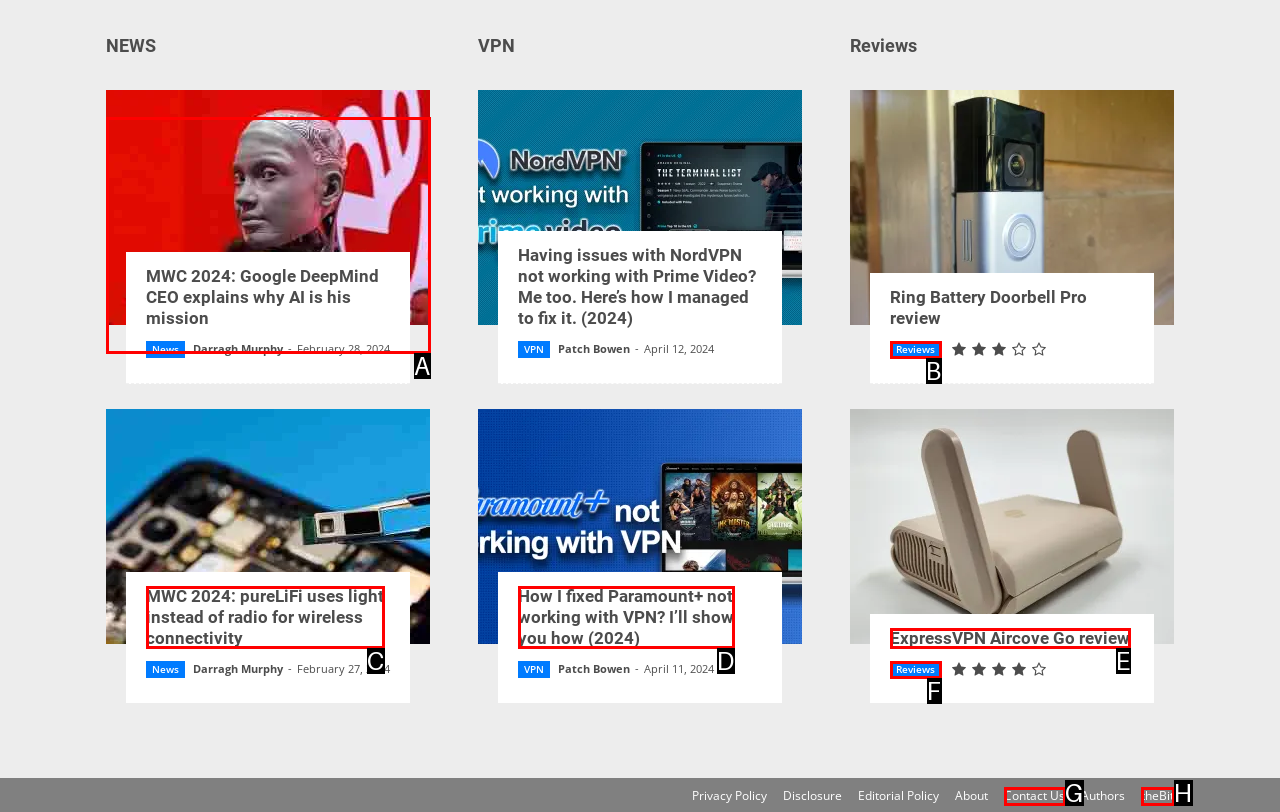Which HTML element should be clicked to complete the task: Read news about MWC 2024 AI bot? Answer with the letter of the corresponding option.

A